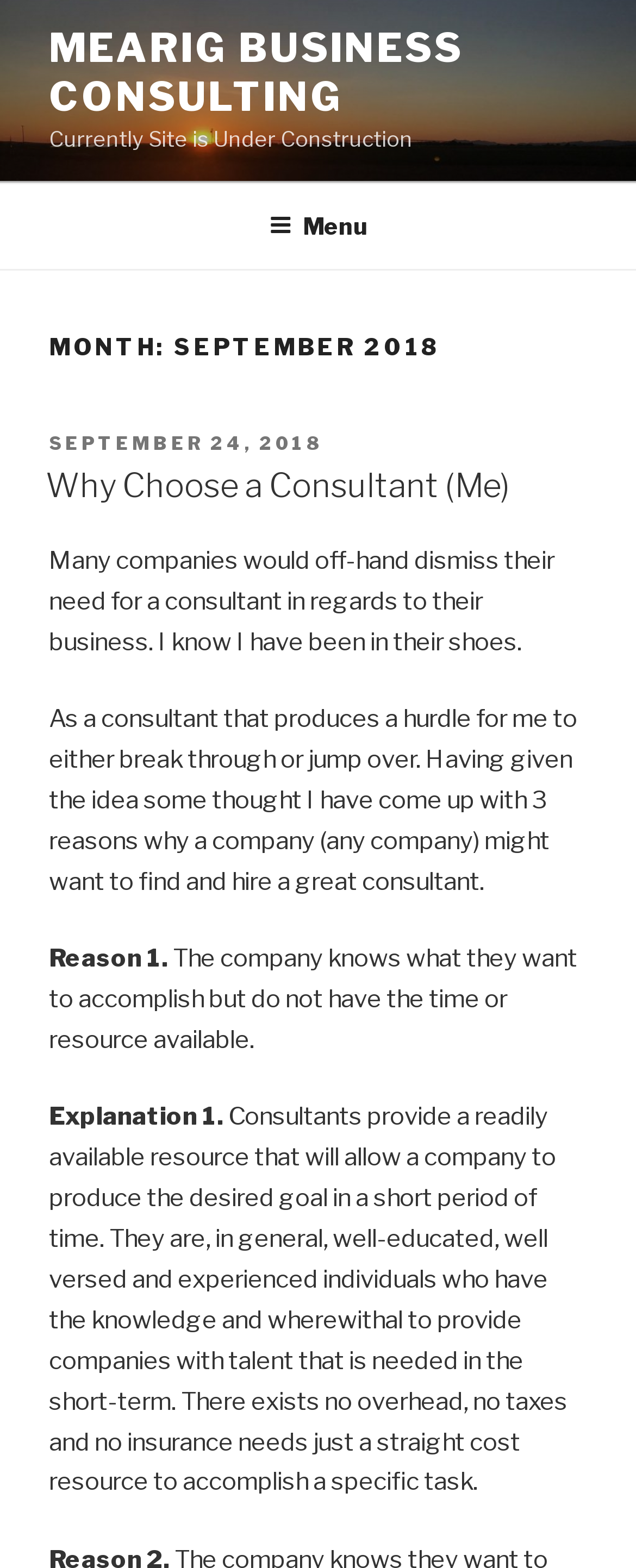Find and provide the bounding box coordinates for the UI element described here: "Why Choose a Consultant (Me)". The coordinates should be given as four float numbers between 0 and 1: [left, top, right, bottom].

[0.072, 0.297, 0.803, 0.322]